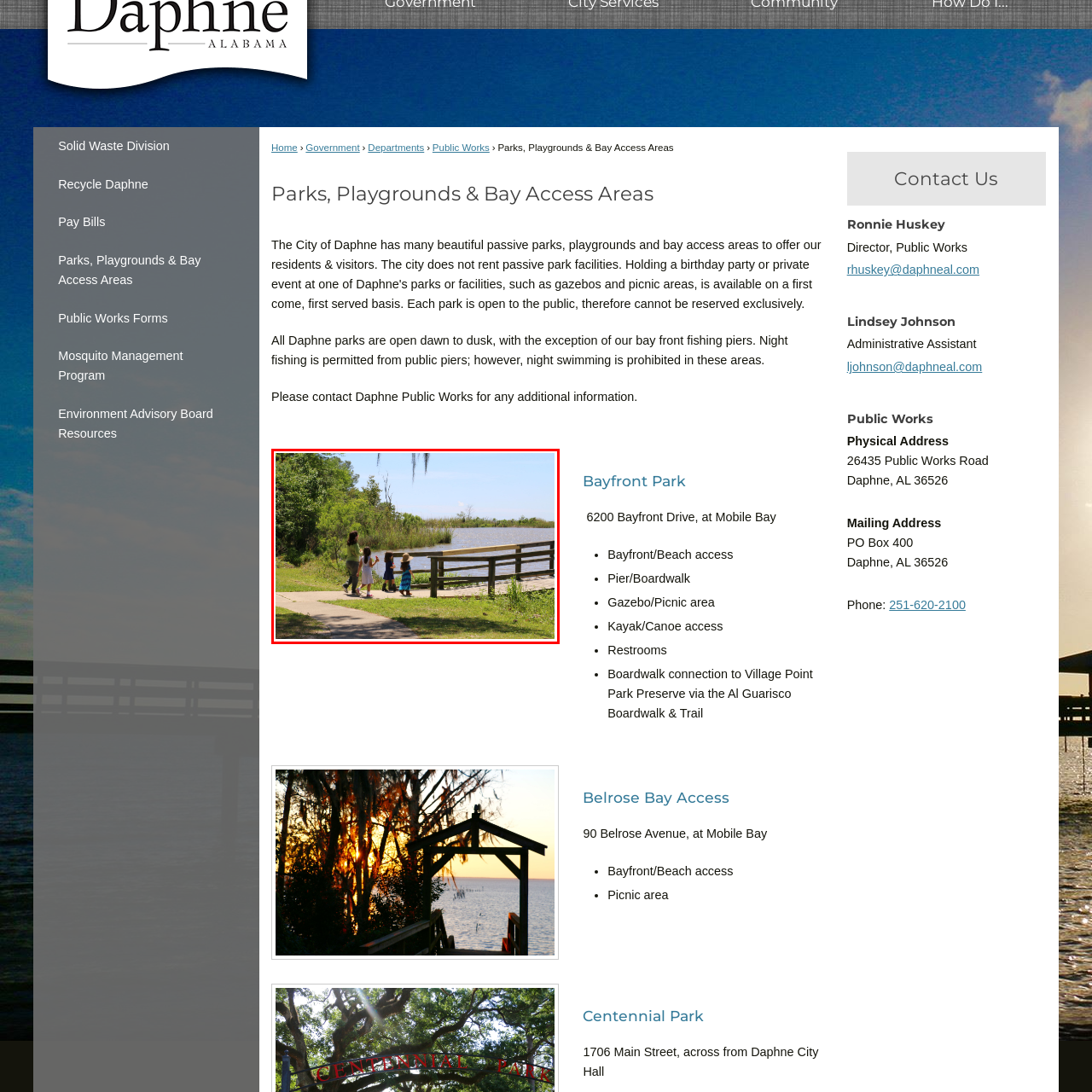What marks the transition from the path to the waterfront?
Observe the image part marked by the red bounding box and give a detailed answer to the question.

According to the caption, a 'wooden railing marks the transition from the path to the waterfront', indicating that it serves as a boundary between the two areas.